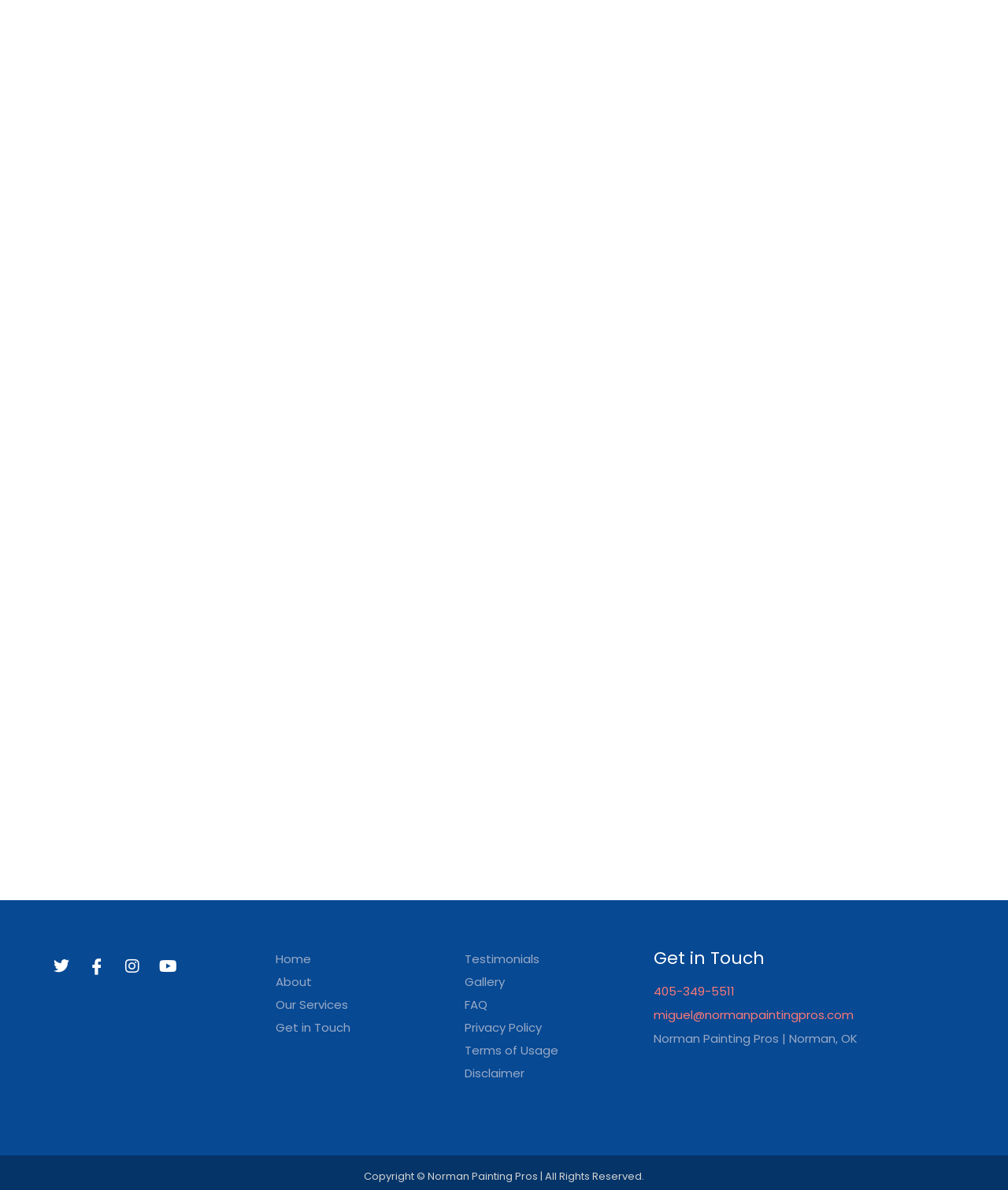Given the content of the image, can you provide a detailed answer to the question?
What is the phone number to get in touch?

I found this by looking at the 'Get in Touch' section, which has a link with the phone number 405-349-5511.